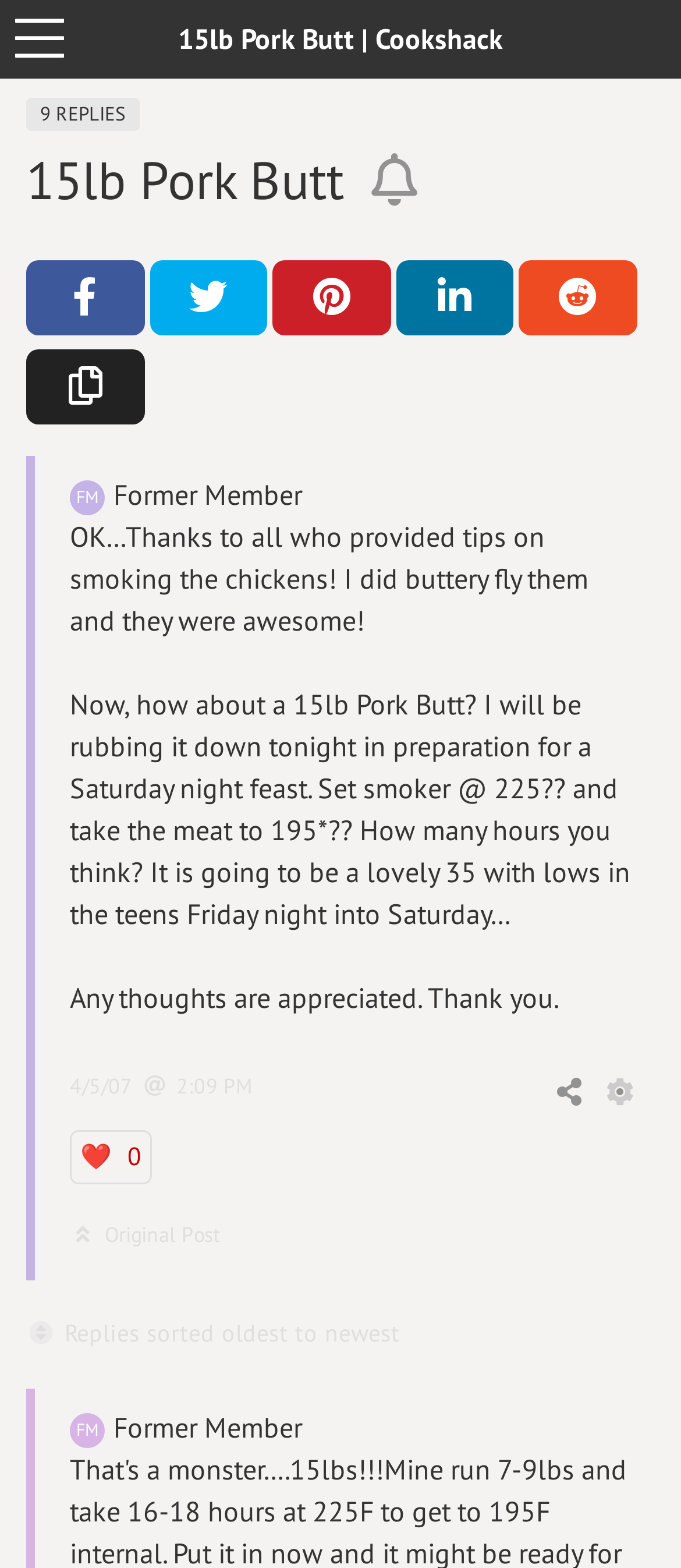Please extract the title of the webpage.

15lb Pork Butt | Cookshack